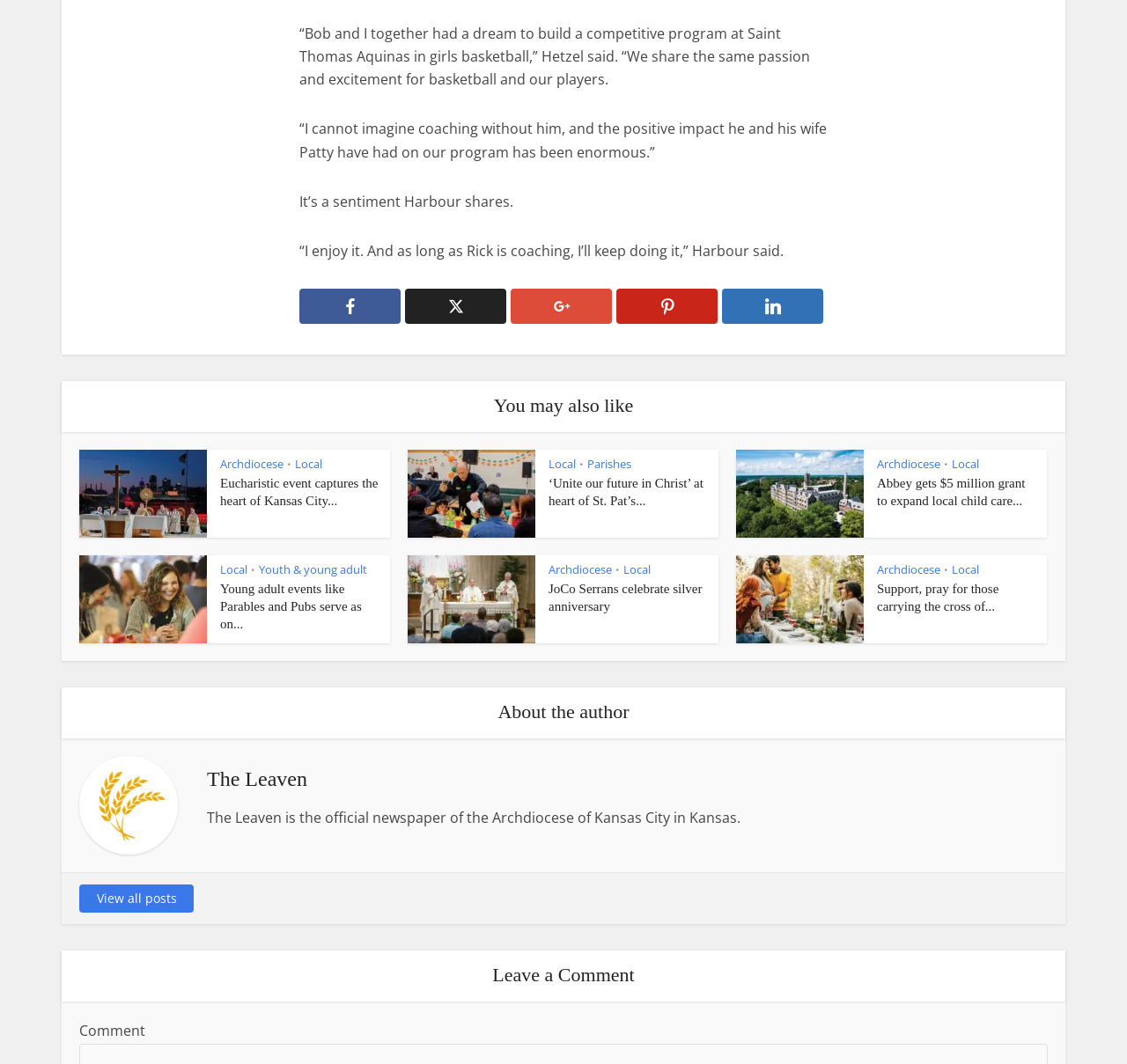Identify the bounding box coordinates of the clickable section necessary to follow the following instruction: "Click on the 'Local' link". The coordinates should be presented as four float numbers from 0 to 1, i.e., [left, top, right, bottom].

[0.262, 0.428, 0.286, 0.443]